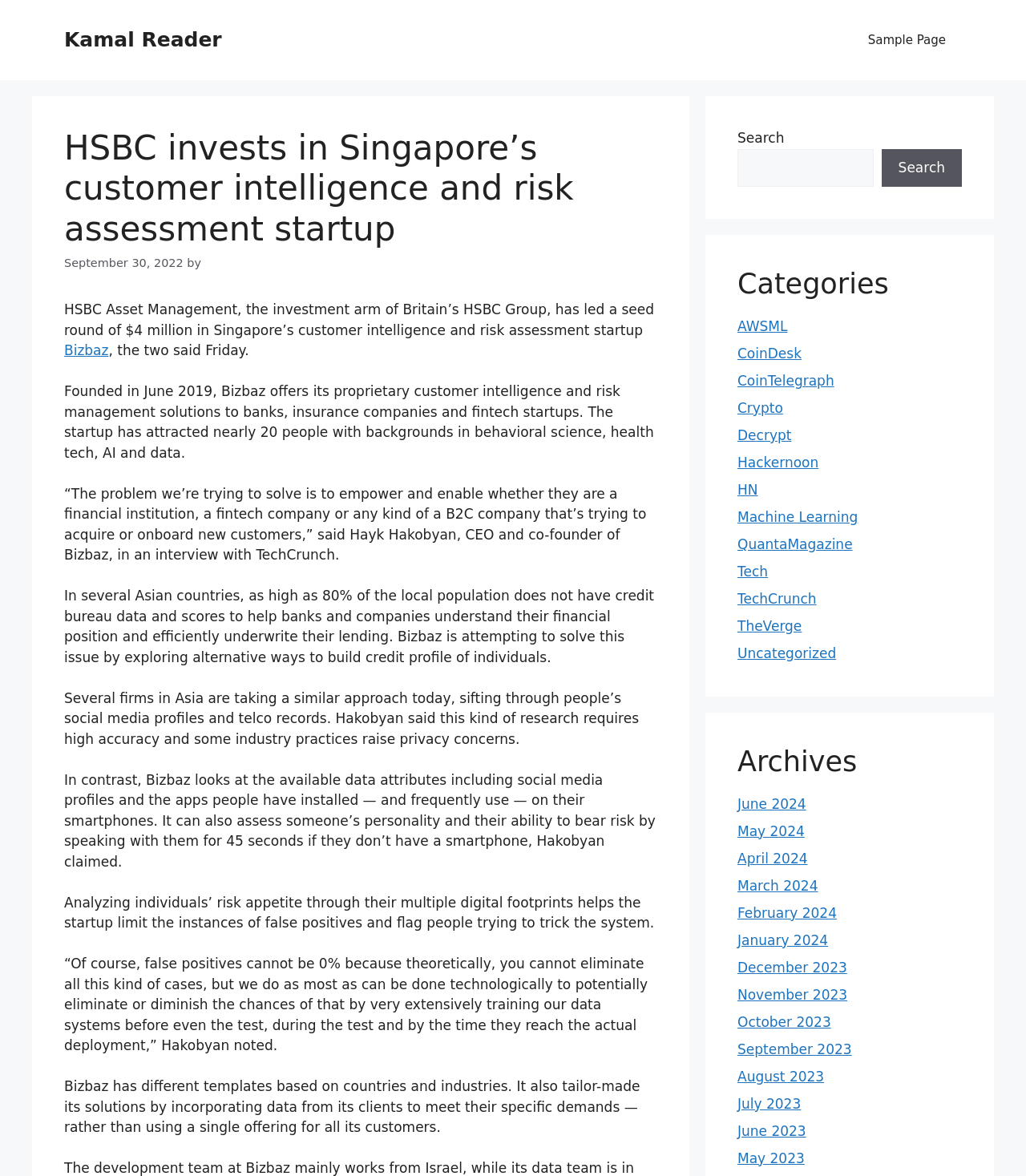Find the bounding box coordinates for the area that must be clicked to perform this action: "Explore the Archives".

[0.719, 0.633, 0.938, 0.662]